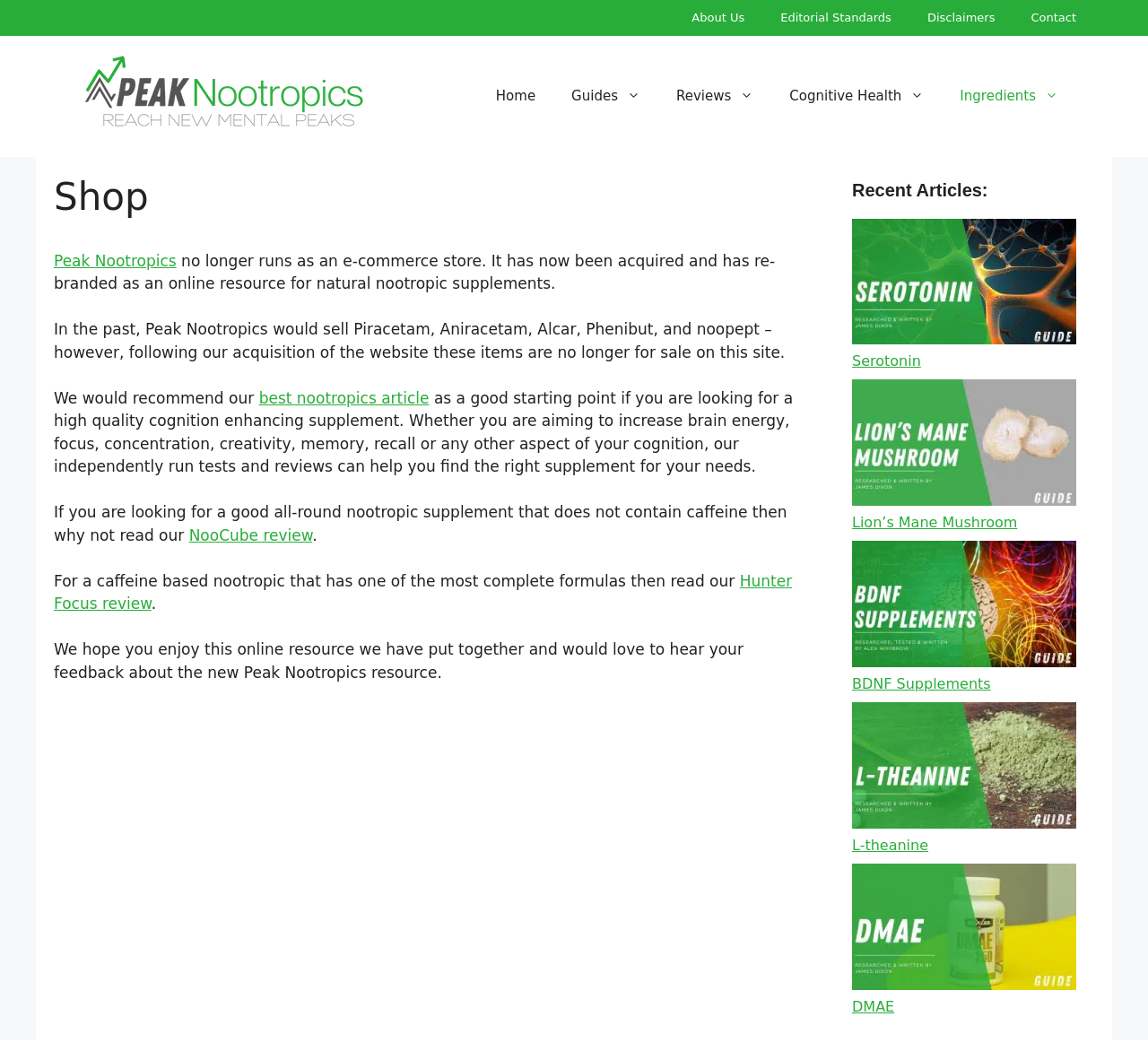Could you highlight the region that needs to be clicked to execute the instruction: "Check out the NooCube review"?

[0.165, 0.497, 0.272, 0.513]